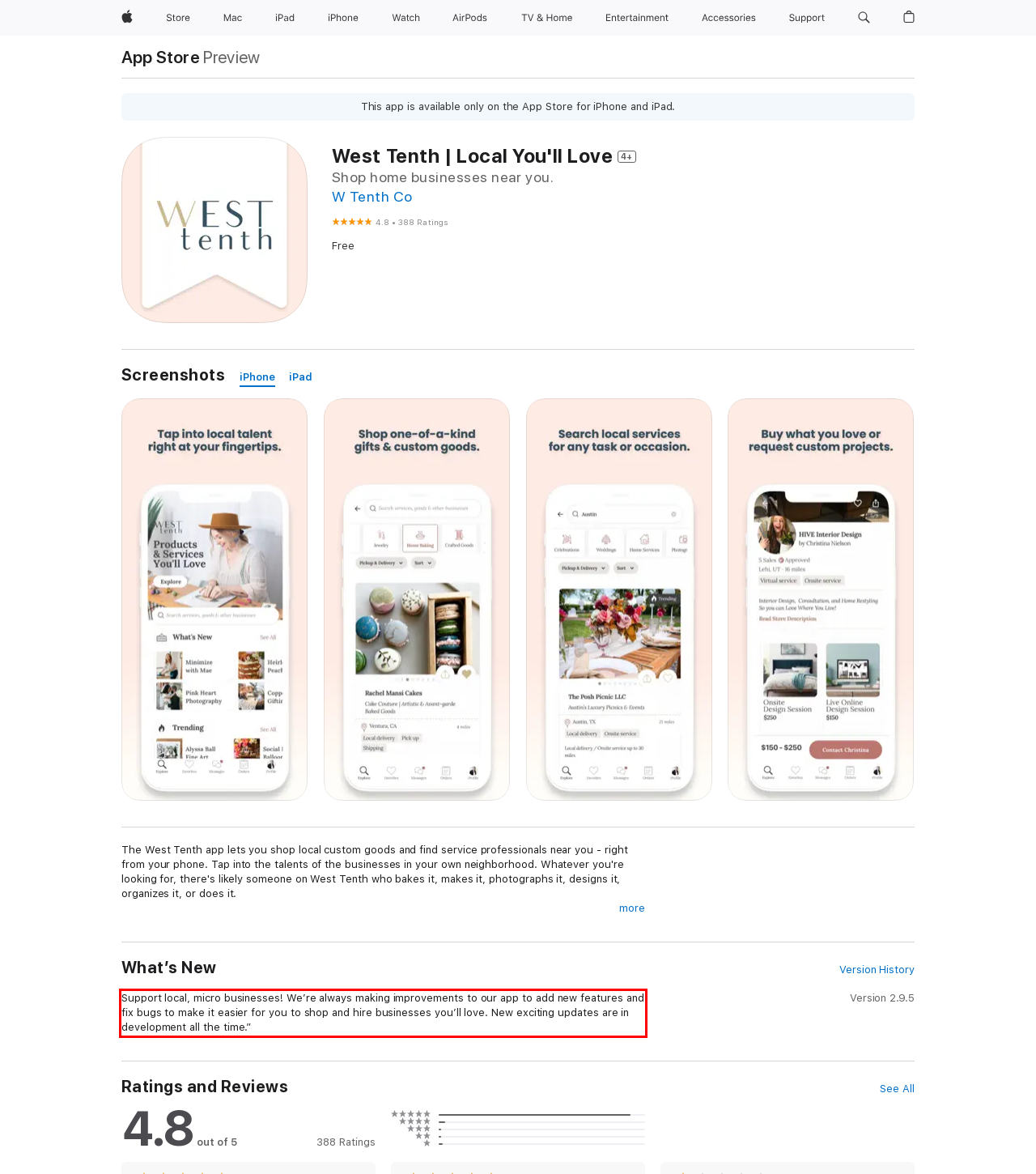Examine the screenshot of the webpage, locate the red bounding box, and generate the text contained within it.

Support local, micro businesses! We’re always making improvements to our app to add new features and fix bugs to make it easier for you to shop and hire businesses you’ll love. New exciting updates are in development all the time.”